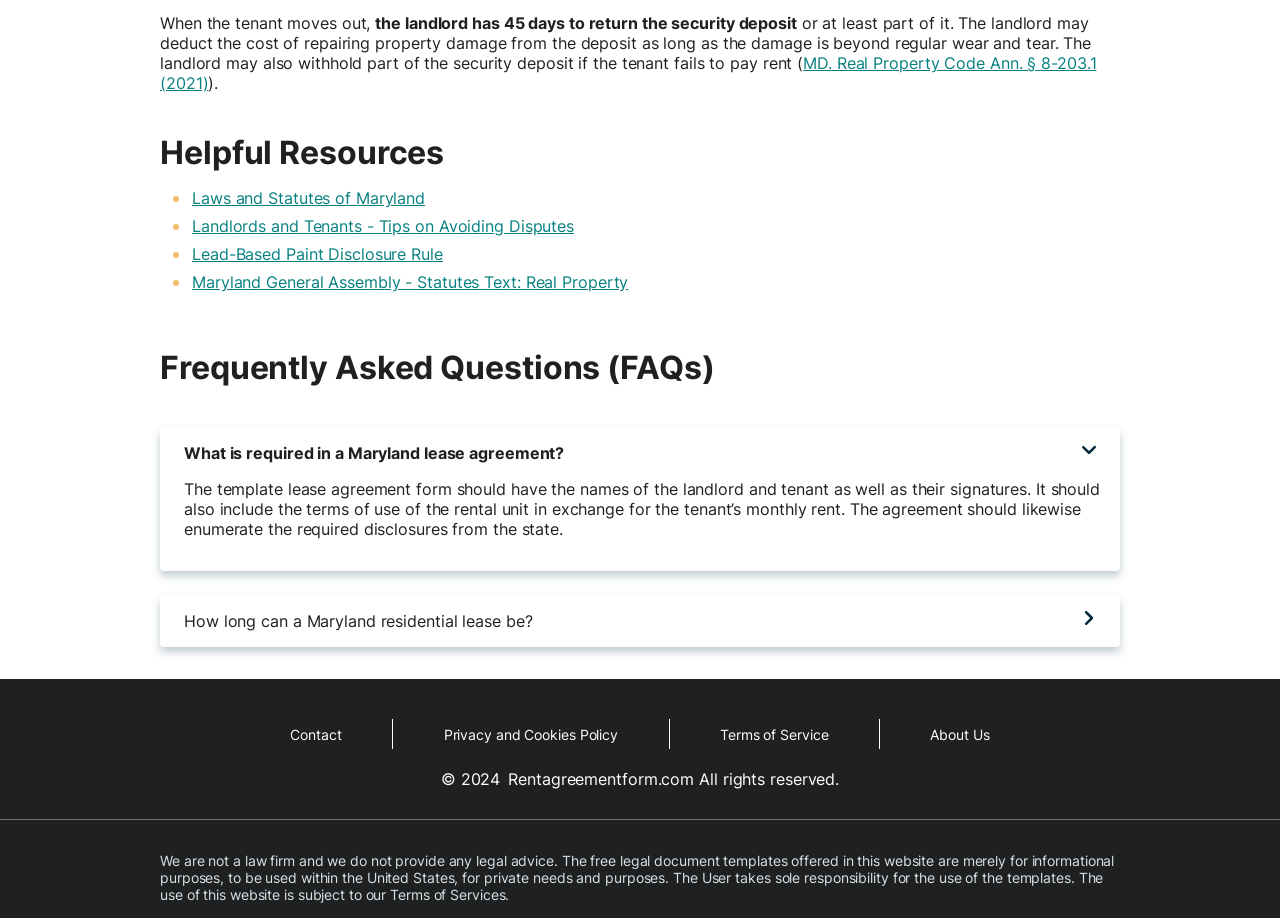Determine the bounding box coordinates of the clickable element to achieve the following action: 'Check the CATEGORIES section'. Provide the coordinates as four float values between 0 and 1, formatted as [left, top, right, bottom].

None